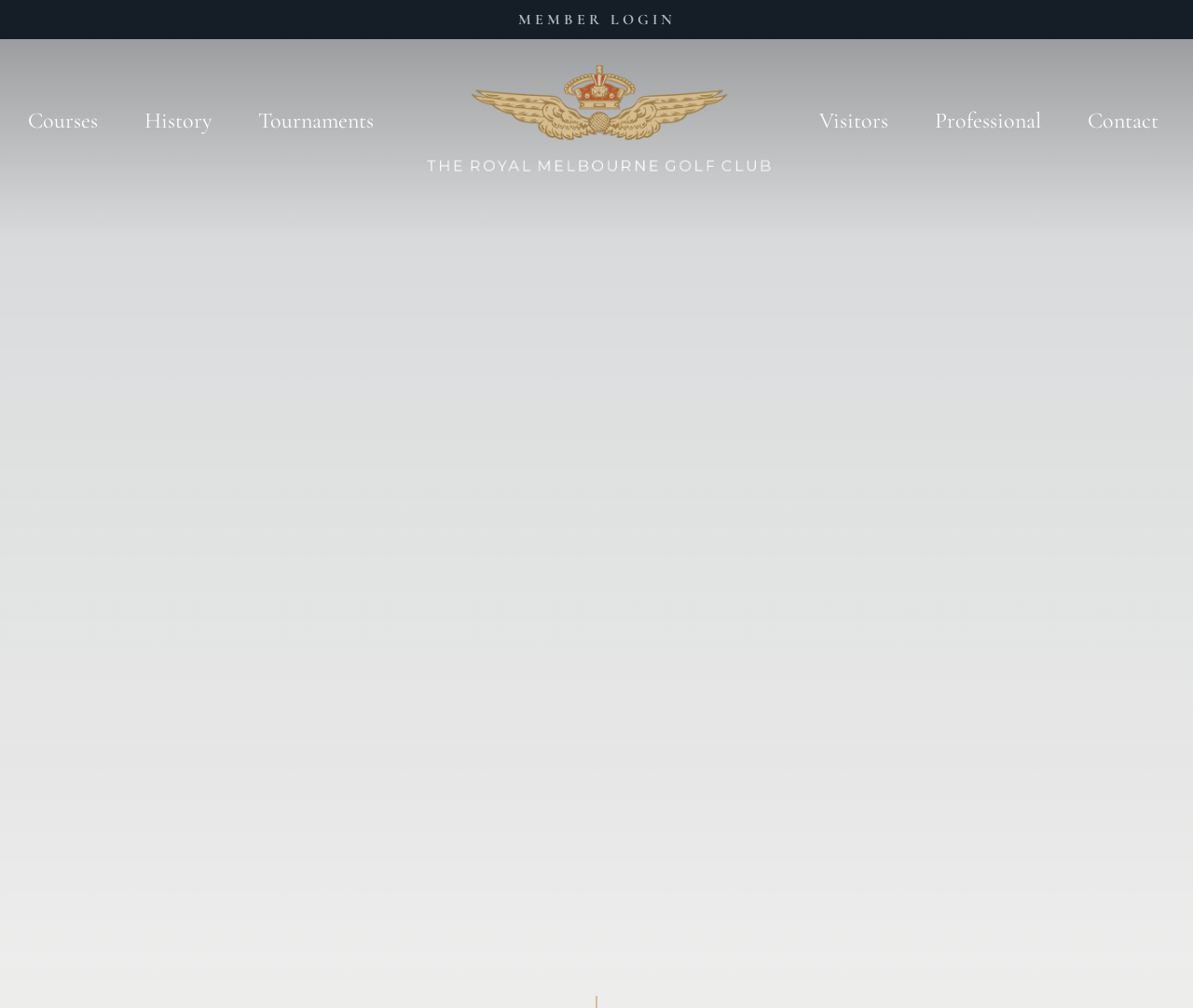What is the purpose of the 'MEMBER LOGIN' link?
Refer to the screenshot and respond with a concise word or phrase.

To log in for members